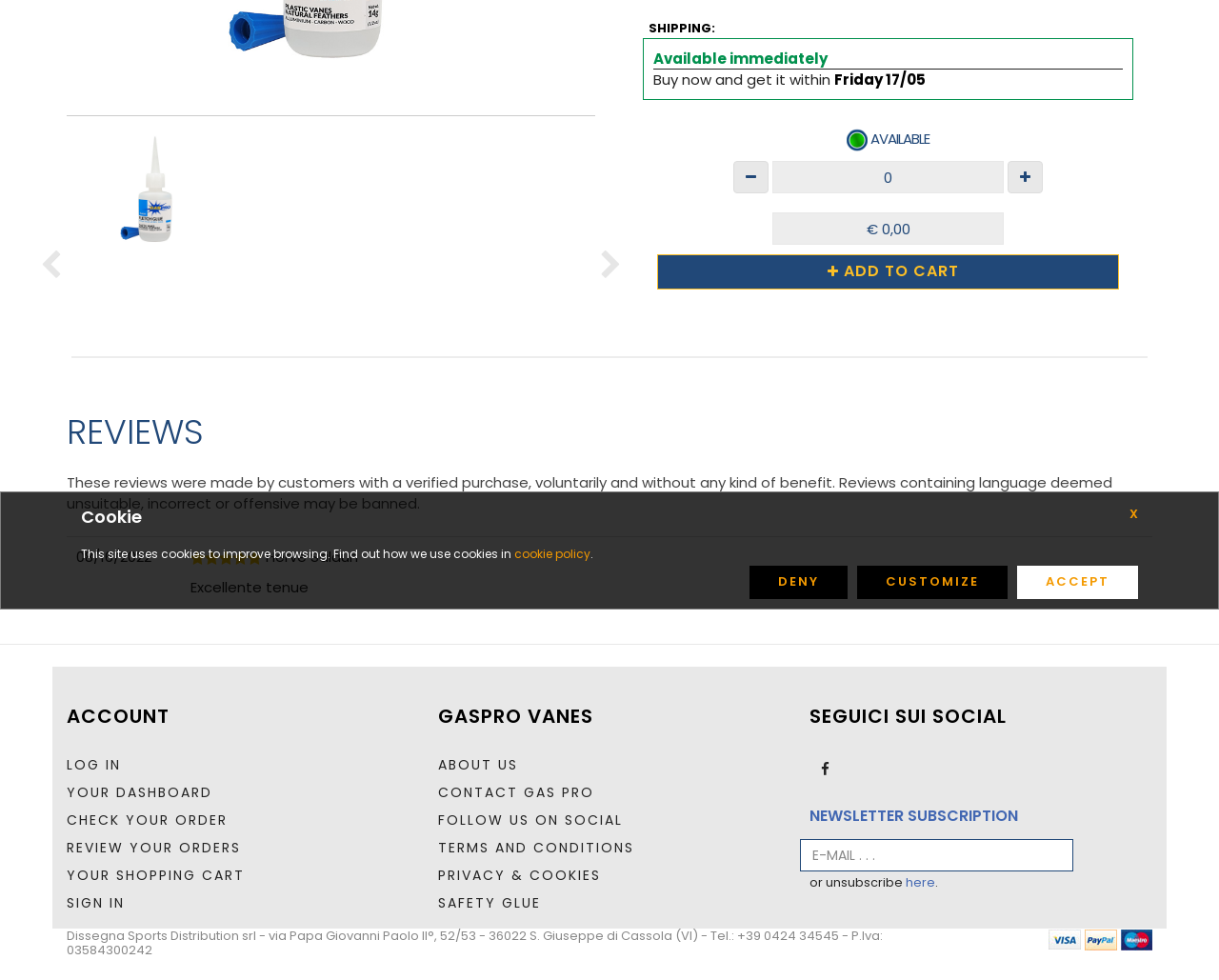Return the bounding box coordinates of the UI element that corresponds to this description: "CONTACT GAS PRO". The coordinates must be given as four float numbers in the range of 0 and 1, [left, top, right, bottom].

[0.359, 0.799, 0.488, 0.818]